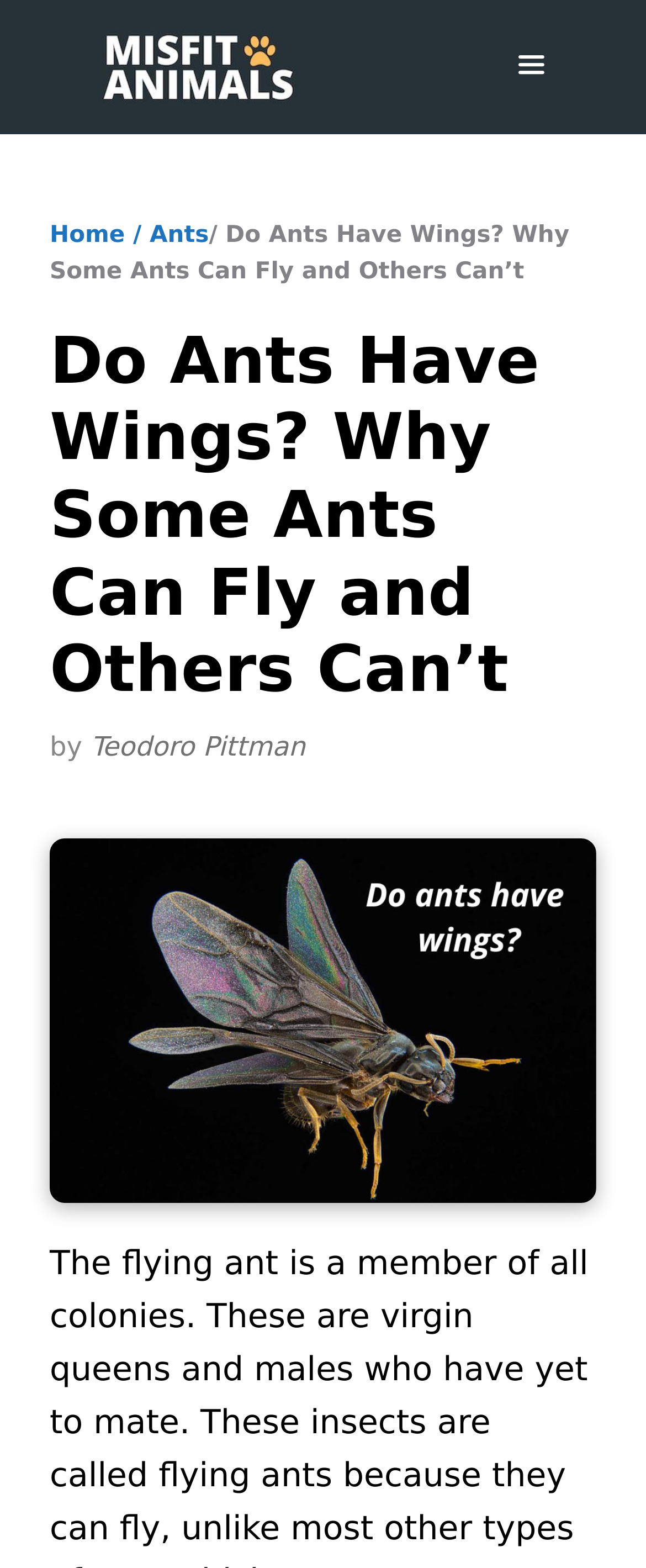Find the bounding box of the UI element described as follows: "Home".

[0.077, 0.142, 0.193, 0.159]